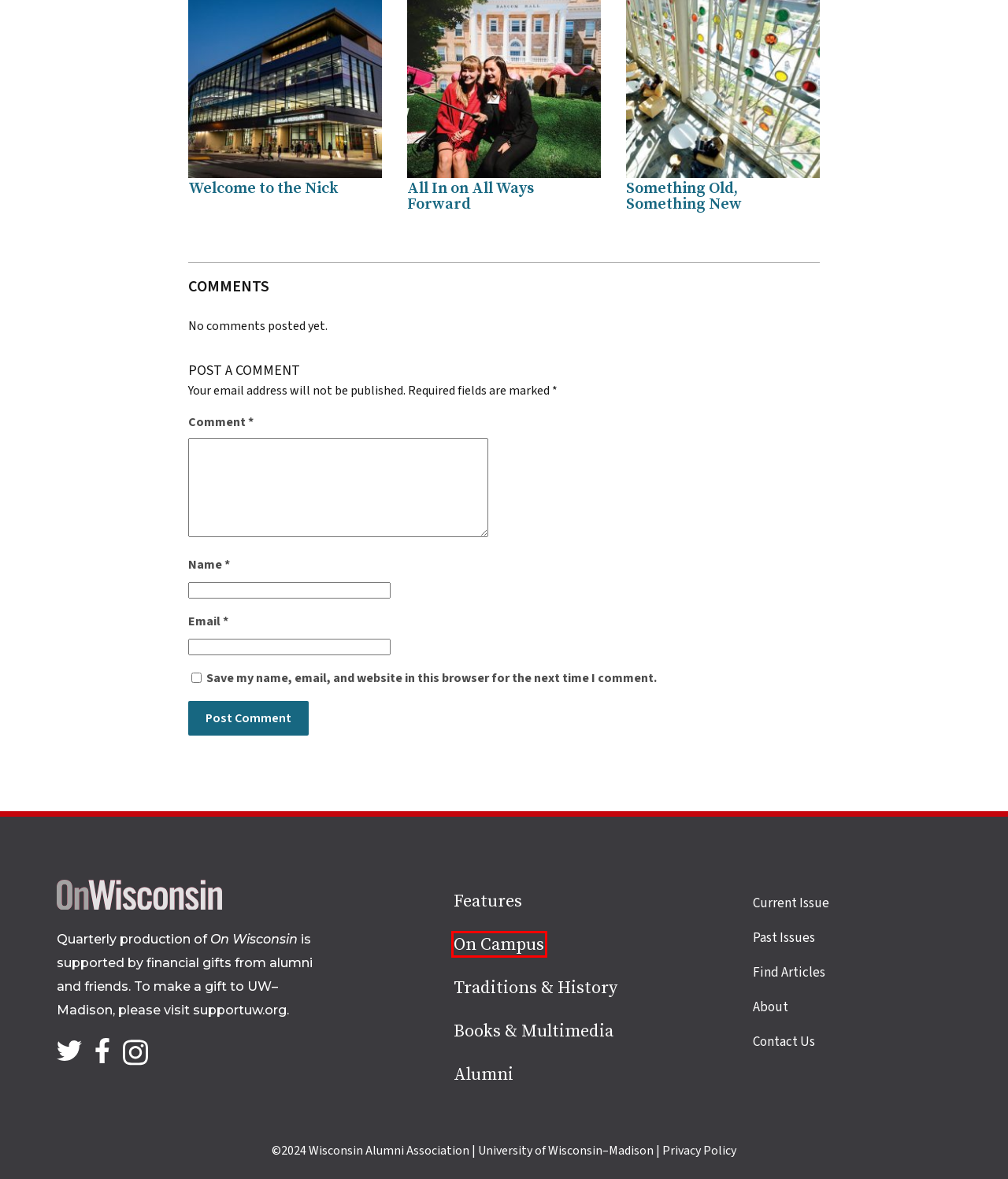Review the screenshot of a webpage that includes a red bounding box. Choose the most suitable webpage description that matches the new webpage after clicking the element within the red bounding box. Here are the candidates:
A. Books & Multimedia | On Wisconsin Magazine
B. University of Wisconsin Foundation
C. Privacy Policy | Wisconsin Foundation & Alumni Association
D. On Campus | On Wisconsin Magazine
E. Find Articles |  On Wisconsin Magazine
F. Wisconsin Alumni Association – Where Badgers Belong
G. Features | On Wisconsin Magazine
H. Alumni | On Wisconsin Magazine

D